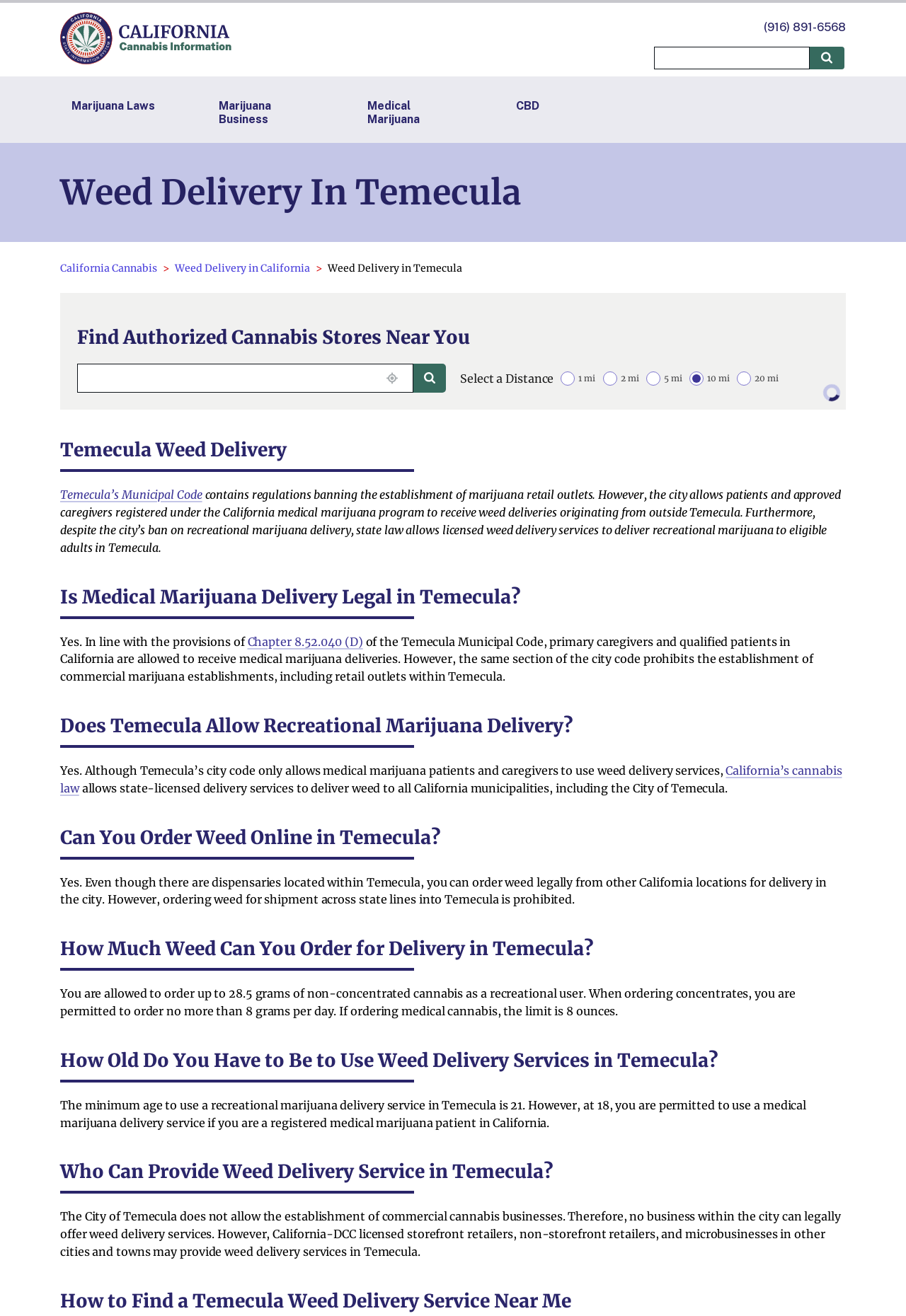What is the minimum age to use a recreational marijuana delivery service in Temecula?
Please respond to the question with a detailed and thorough explanation.

The webpage states that 'The minimum age to use a recreational marijuana delivery service in Temecula is 21.'